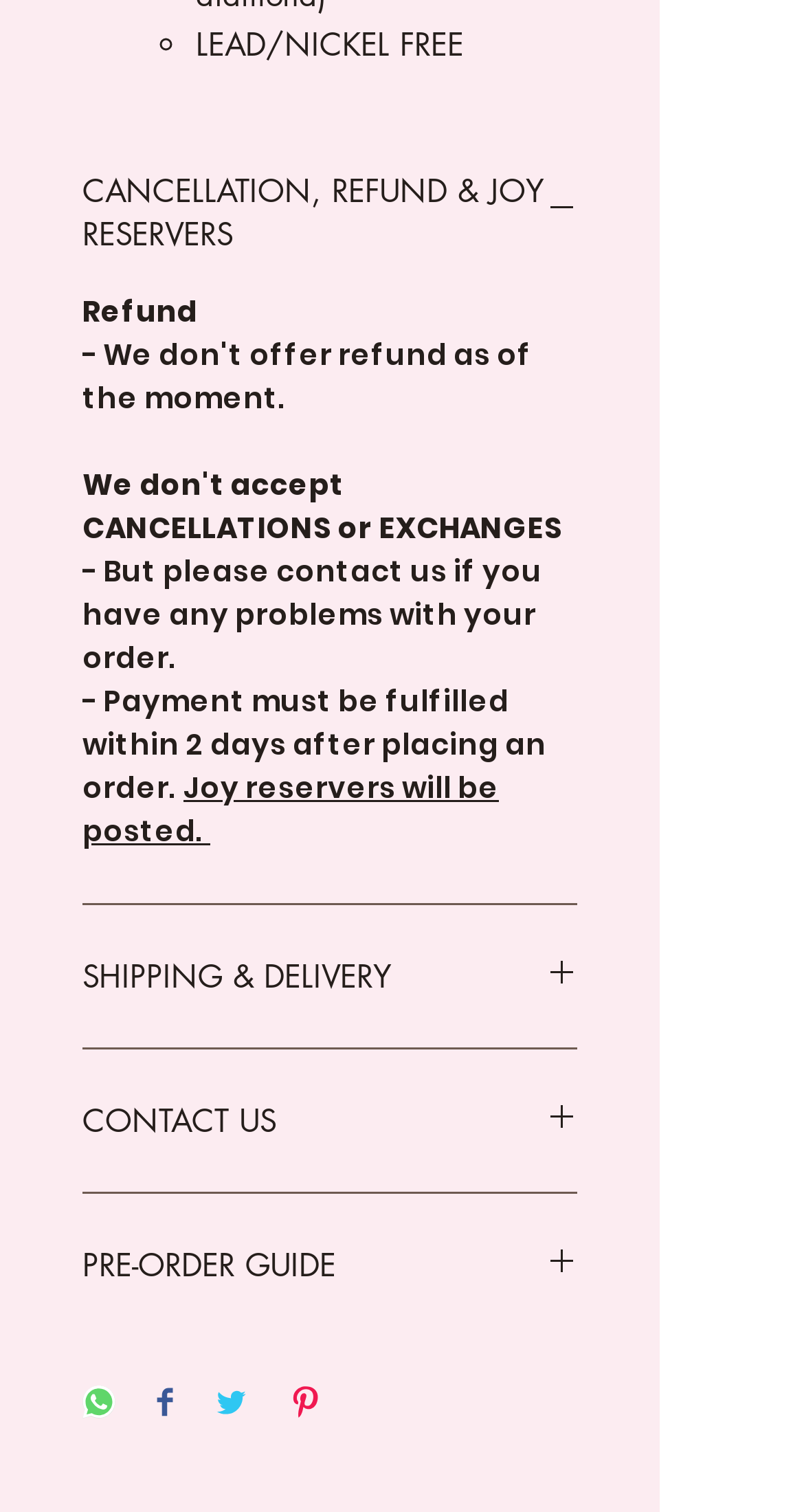Please identify the bounding box coordinates of the element's region that should be clicked to execute the following instruction: "Click on CANCELLATION, REFUND & JOY RESERVERS". The bounding box coordinates must be four float numbers between 0 and 1, i.e., [left, top, right, bottom].

[0.103, 0.111, 0.718, 0.169]